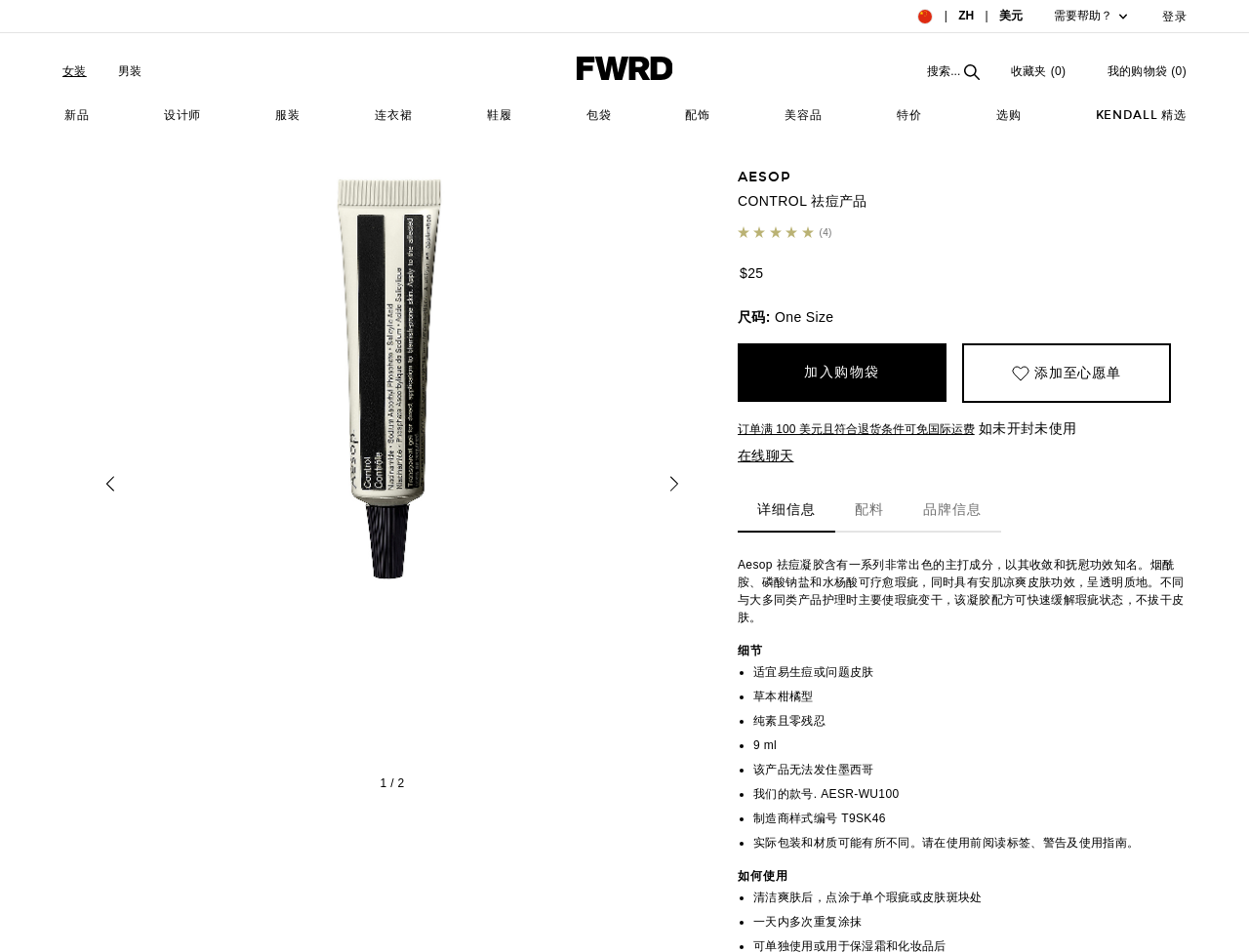Predict the bounding box of the UI element that fits this description: "Forward - 服装 & 时尚".

[0.461, 0.059, 0.539, 0.084]